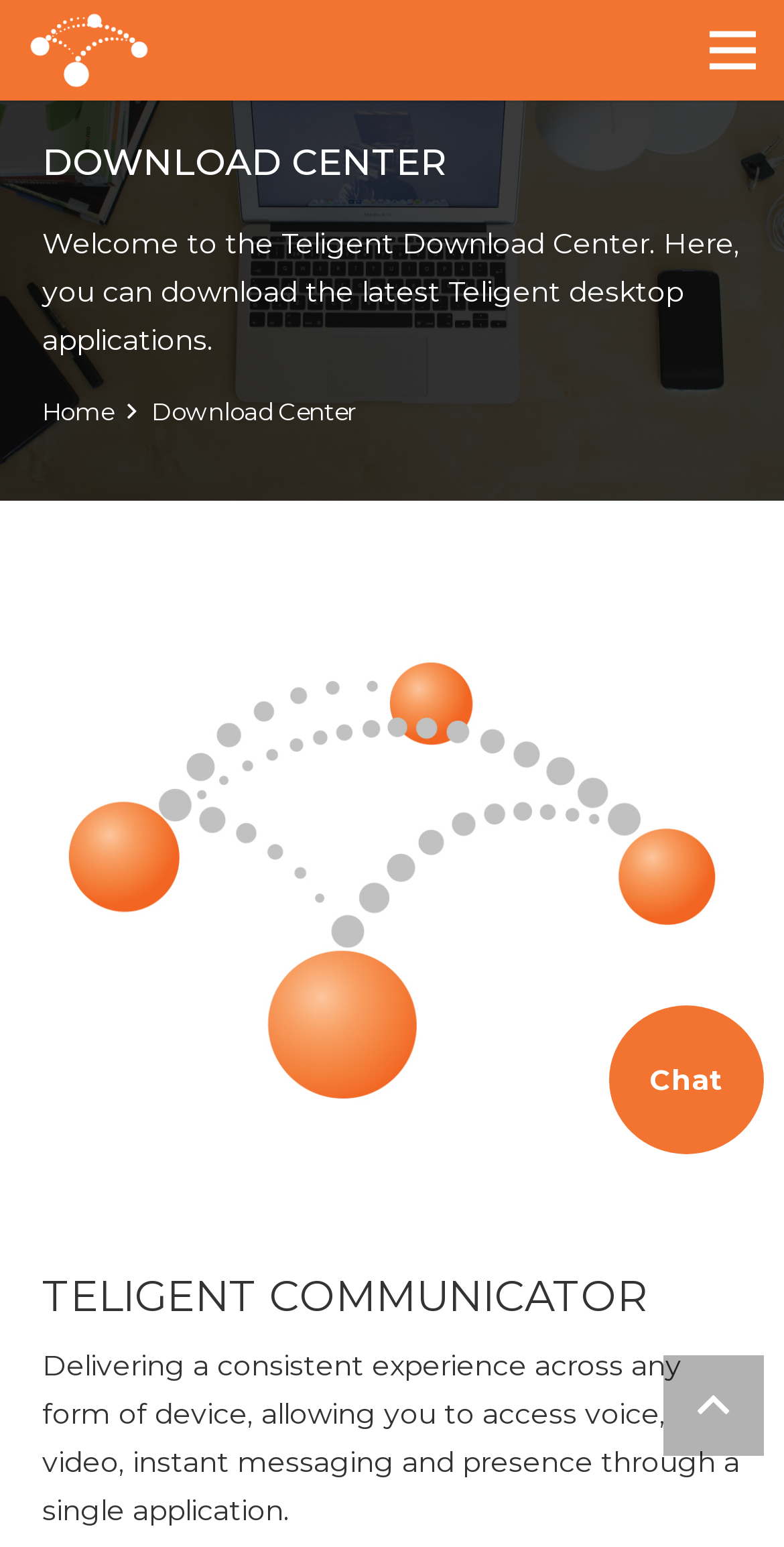Provide the bounding box coordinates, formatted as (top-left x, top-left y, bottom-right x, bottom-right y), with all values being floating point numbers between 0 and 1. Identify the bounding box of the UI element that matches the description: Home

[0.054, 0.256, 0.144, 0.276]